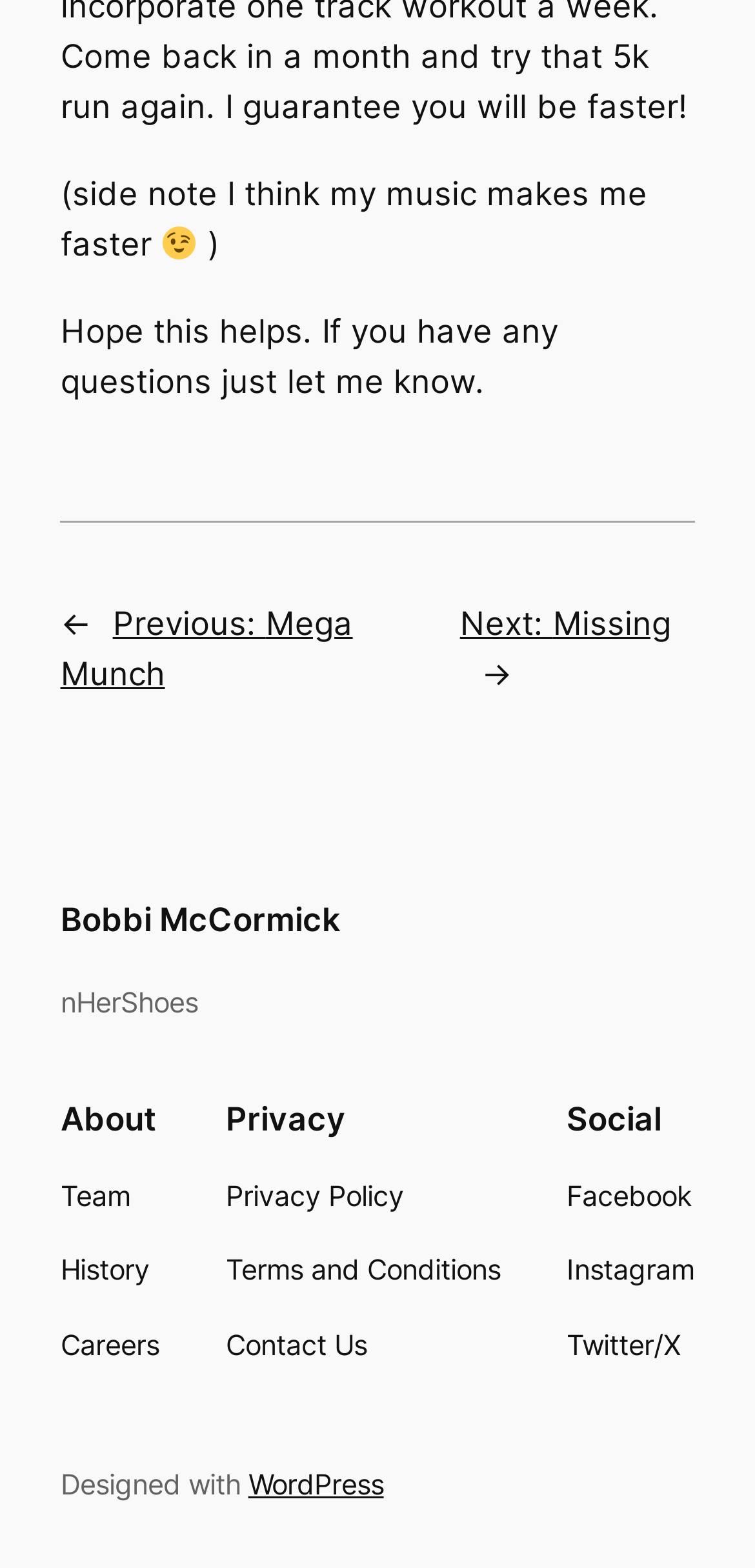Could you indicate the bounding box coordinates of the region to click in order to complete this instruction: "Go to the 'WordPress' website".

[0.329, 0.936, 0.508, 0.957]